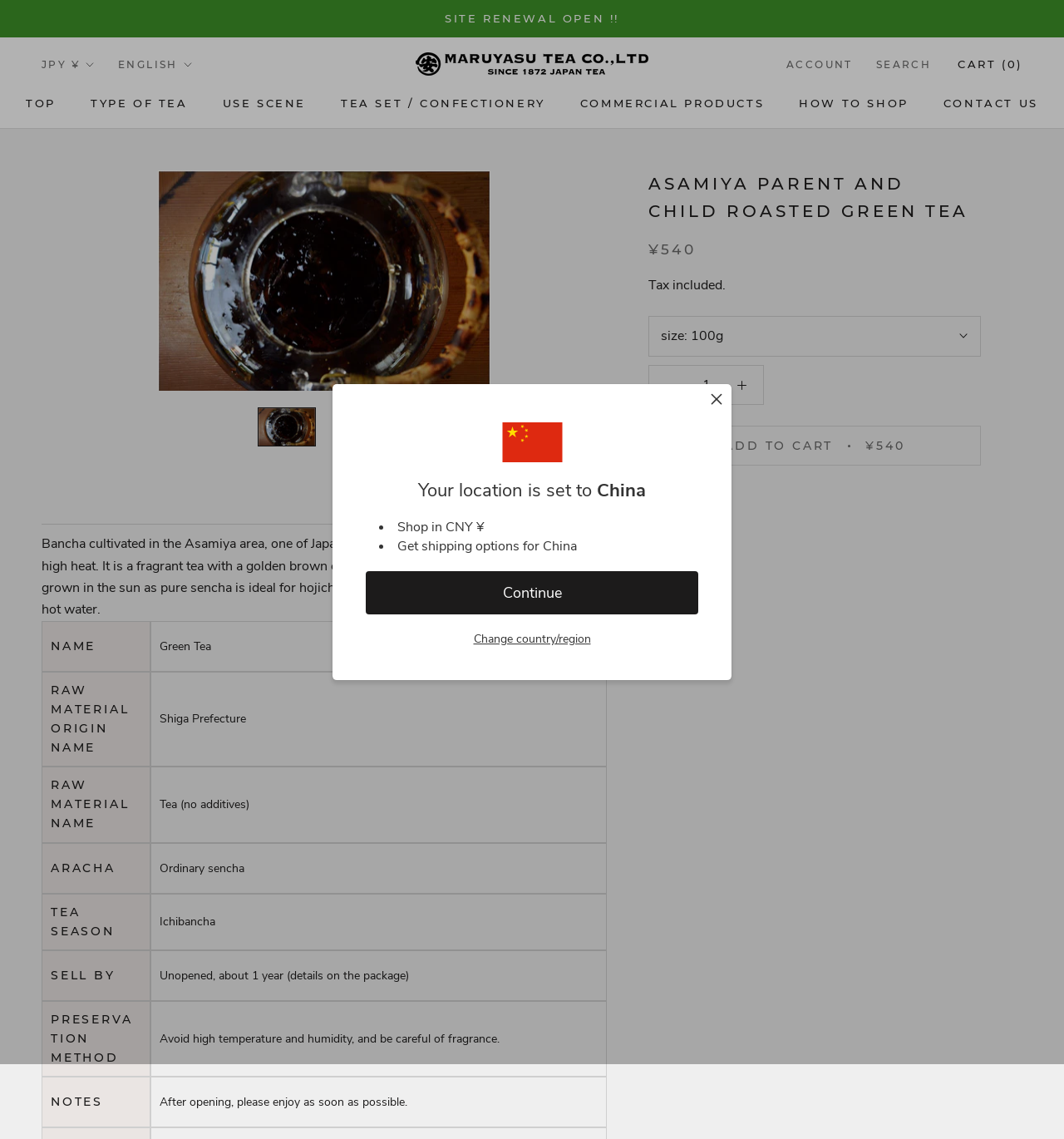What is the recommended preservation method?
Use the information from the screenshot to give a comprehensive response to the question.

I found the answer by looking at the gridcell 'Avoid high temperature and humidity, and be careful of fragrance.' under the rowheader 'PRESERVATION METHOD' which suggests that the recommended preservation method is to avoid high temperature and humidity.